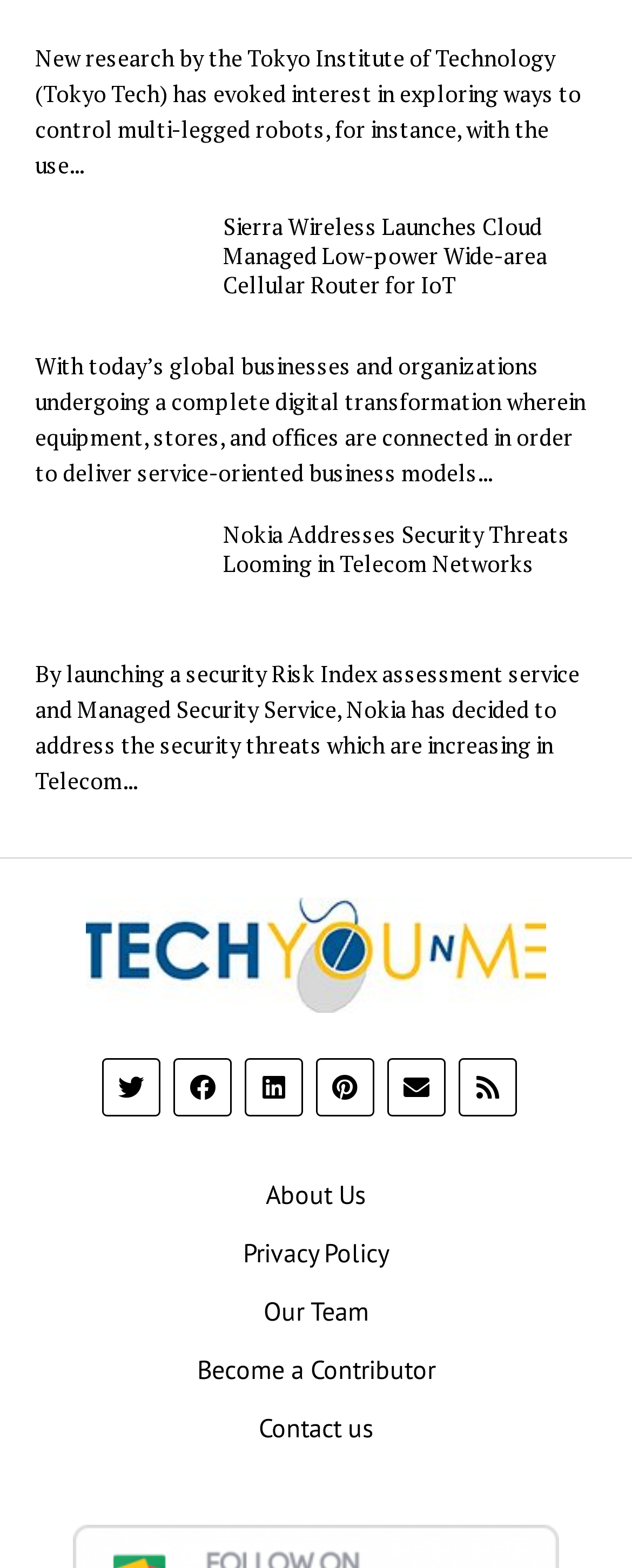Look at the image and answer the question in detail:
What is the topic of the first article?

The first article is about new research by the Tokyo Institute of Technology (Tokyo Tech) that has evoked interest in exploring ways to control multi-legged robots.